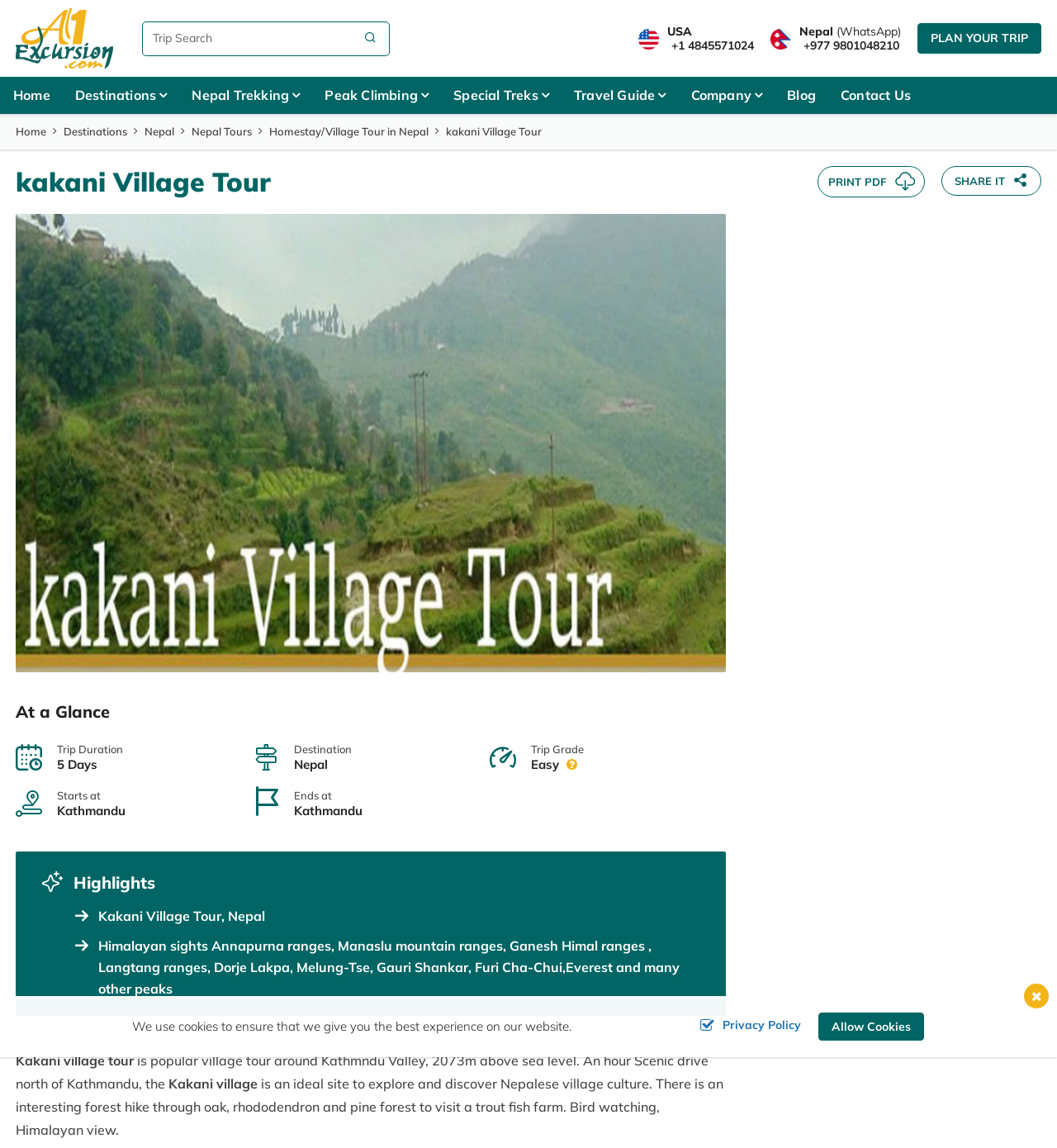Locate and extract the text of the main heading on the webpage.

kakani Village Tour